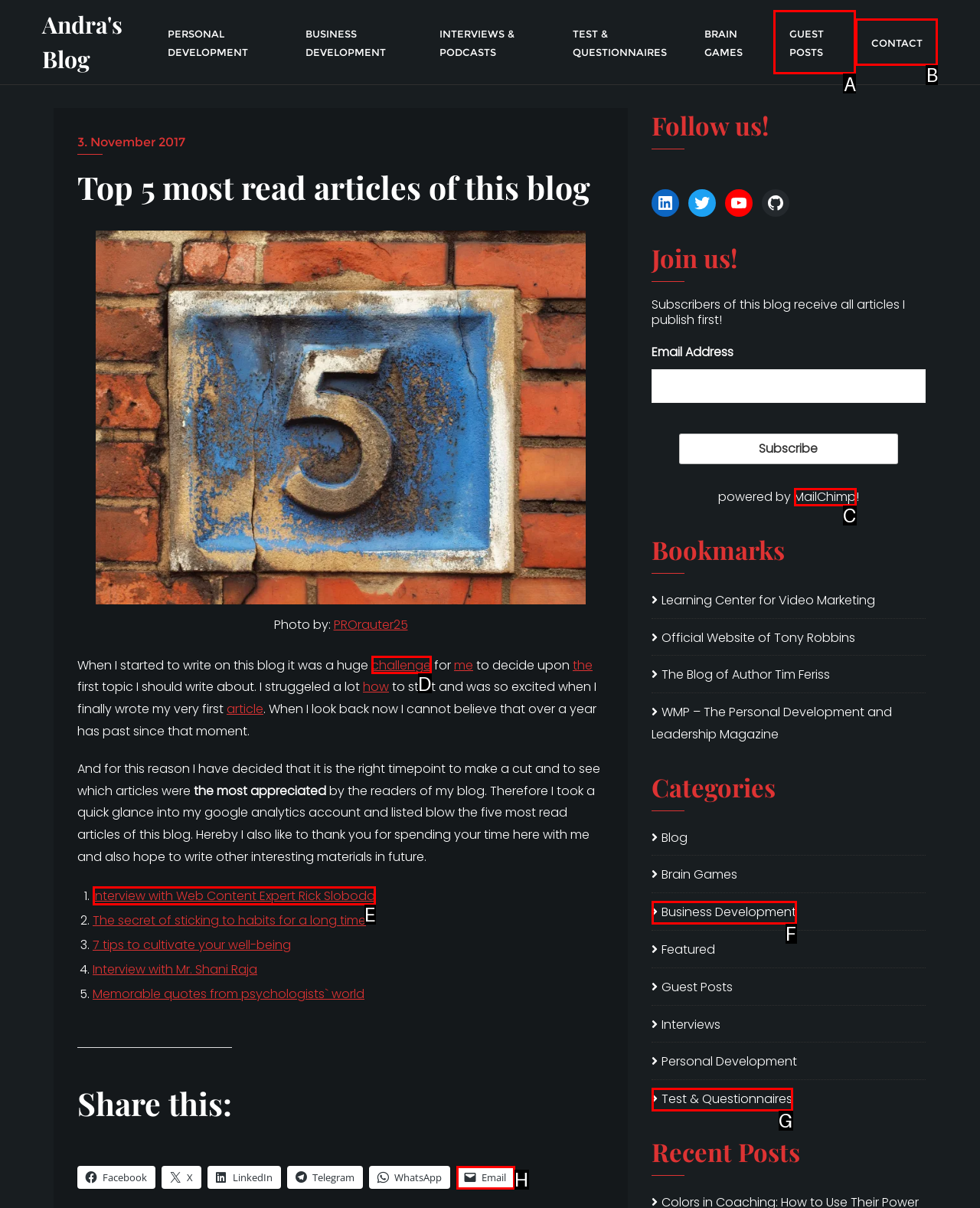Determine the appropriate lettered choice for the task: Read the article 'Interview with Web Content Expert Rick Sloboda'. Reply with the correct letter.

E